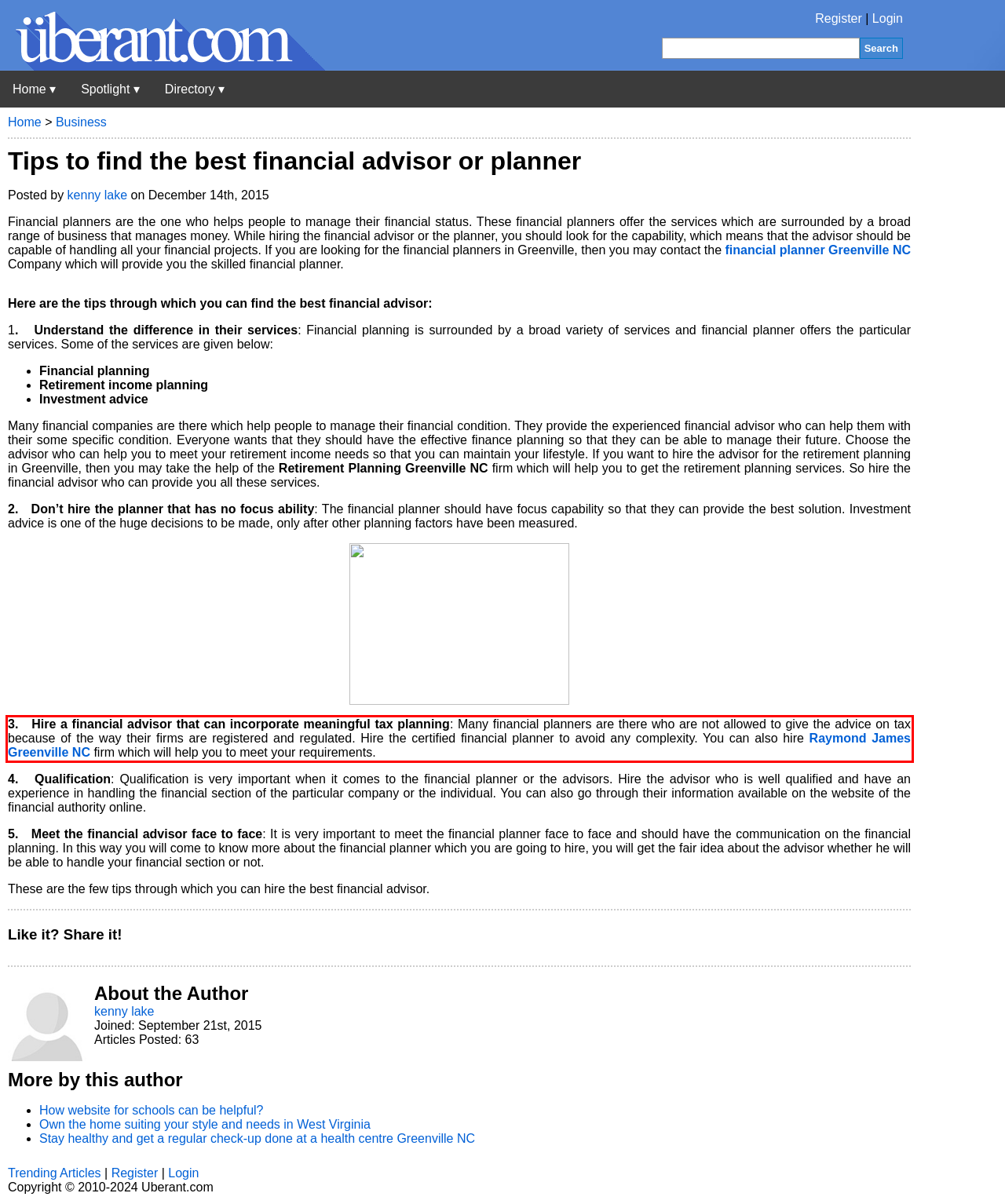Please perform OCR on the text content within the red bounding box that is highlighted in the provided webpage screenshot.

3. Hire a financial advisor that can incorporate meaningful tax planning: Many financial planners are there who are not allowed to give the advice on tax because of the way their firms are registered and regulated. Hire the certified financial planner to avoid any complexity. You can also hire Raymond James Greenville NC firm which will help you to meet your requirements.